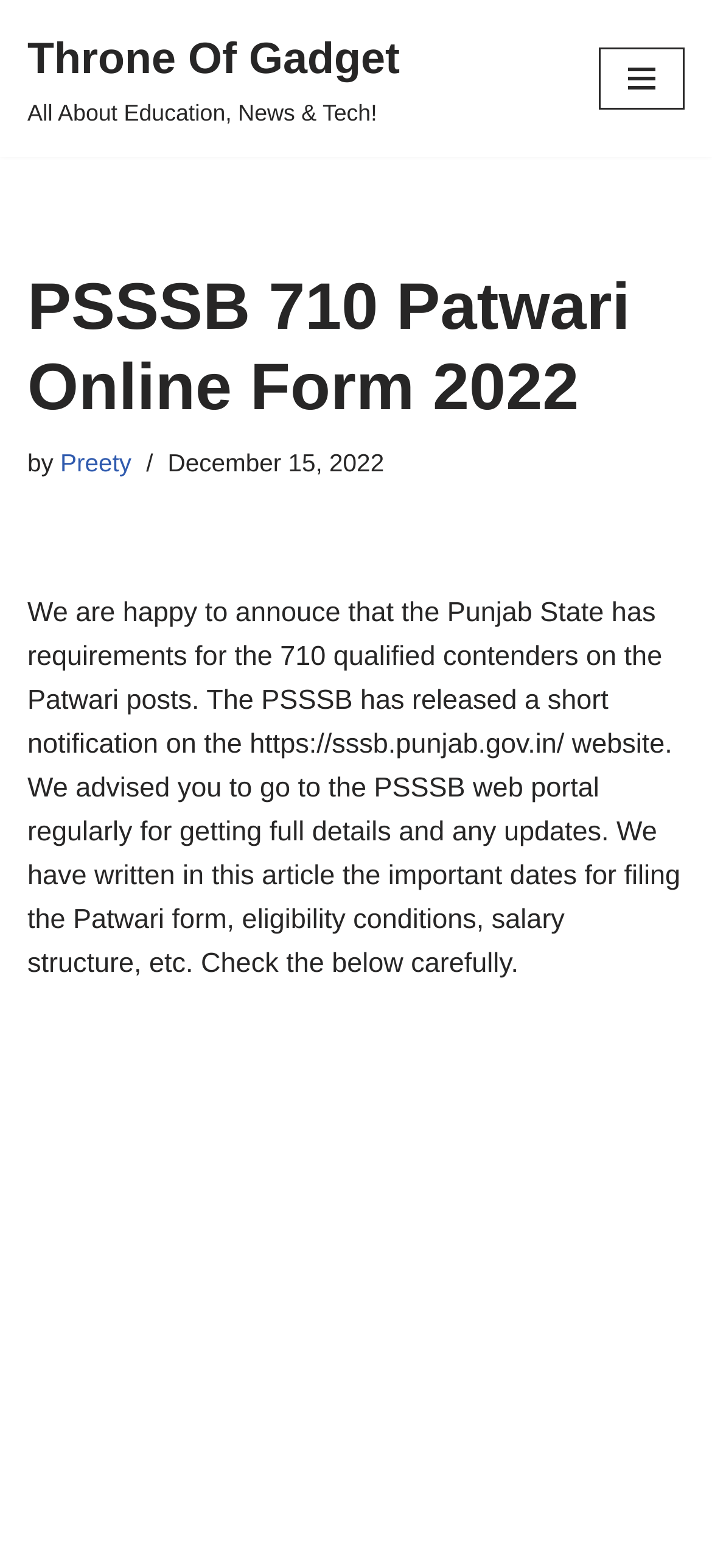Examine the screenshot and answer the question in as much detail as possible: What is the name of the website?

I found the name of the website by looking at the link element with the text 'Throne Of Gadget' at the top of the webpage, which is likely to be the website's title or logo.